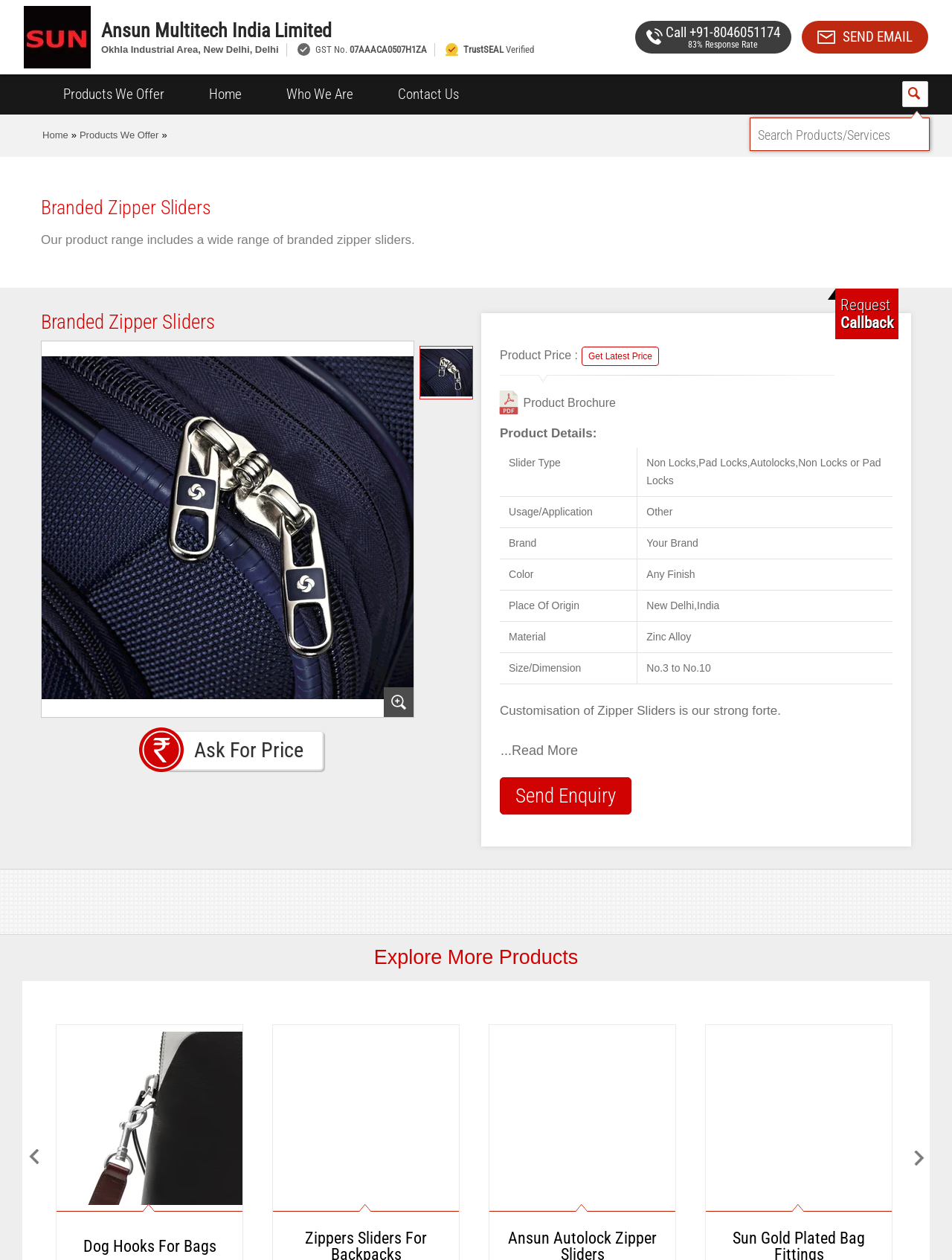What is the material of the branded zipper sliders?
Use the information from the image to give a detailed answer to the question.

The material of the branded zipper sliders can be found in the product details section of the webpage, where it is written as 'Material' followed by the answer 'Zinc Alloy' in the table.